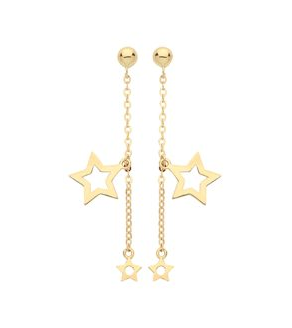Generate an in-depth description of the visual content.

These stunning 9ct yellow gold star drop earrings feature a chic, playful design that is perfect for adding a touch of elegance to any outfit. Adorned with eye-catching star shapes suspended from delicate chains, these earrings strike a balance between sophistication and fun. The intricate detailing and shimmering finish of the gold enhance their appeal, making them suitable for both casual and formal occasions. Whether you're dressing up for a night out or elevating a daytime look, these earrings are sure to turn heads and make a statement. With a price tag of £99.99, they are a chic addition to any jewelry collection.